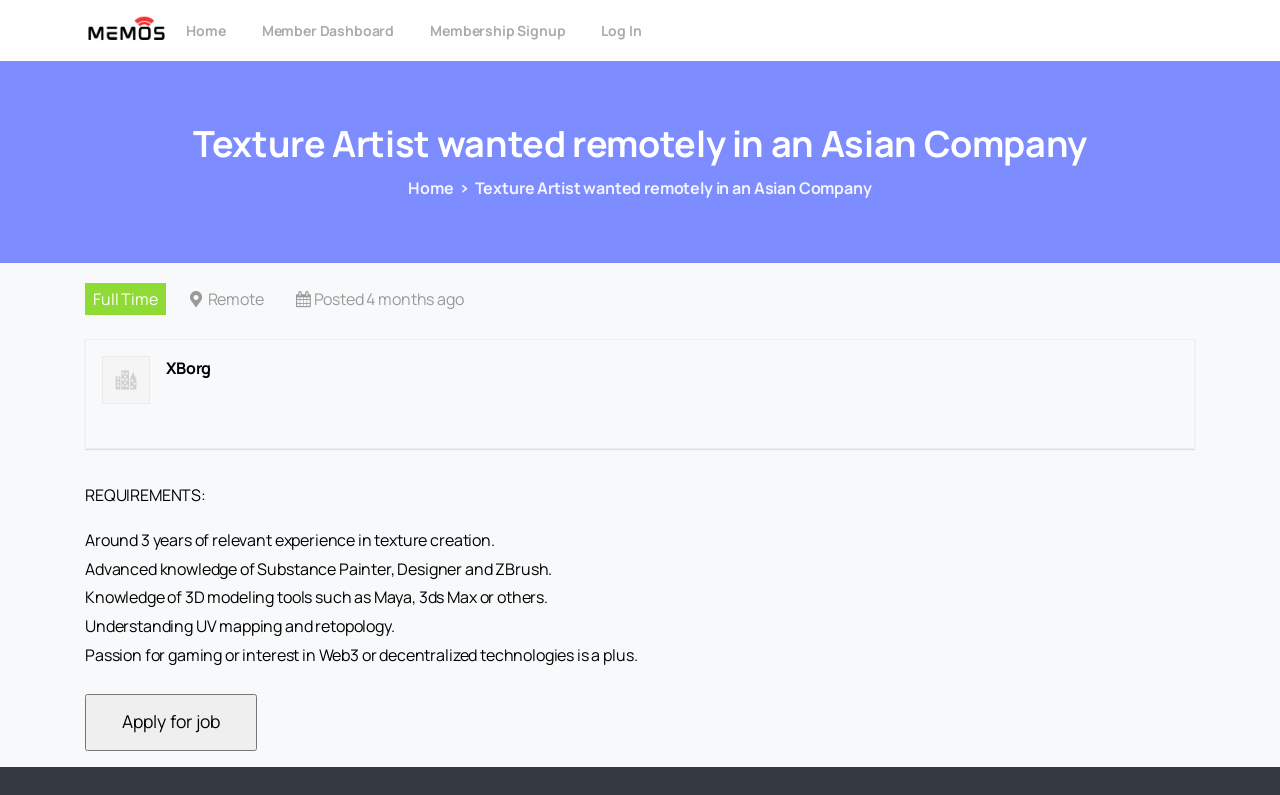Please answer the following query using a single word or phrase: 
How can I apply for the job?

Click the 'Apply for job' button